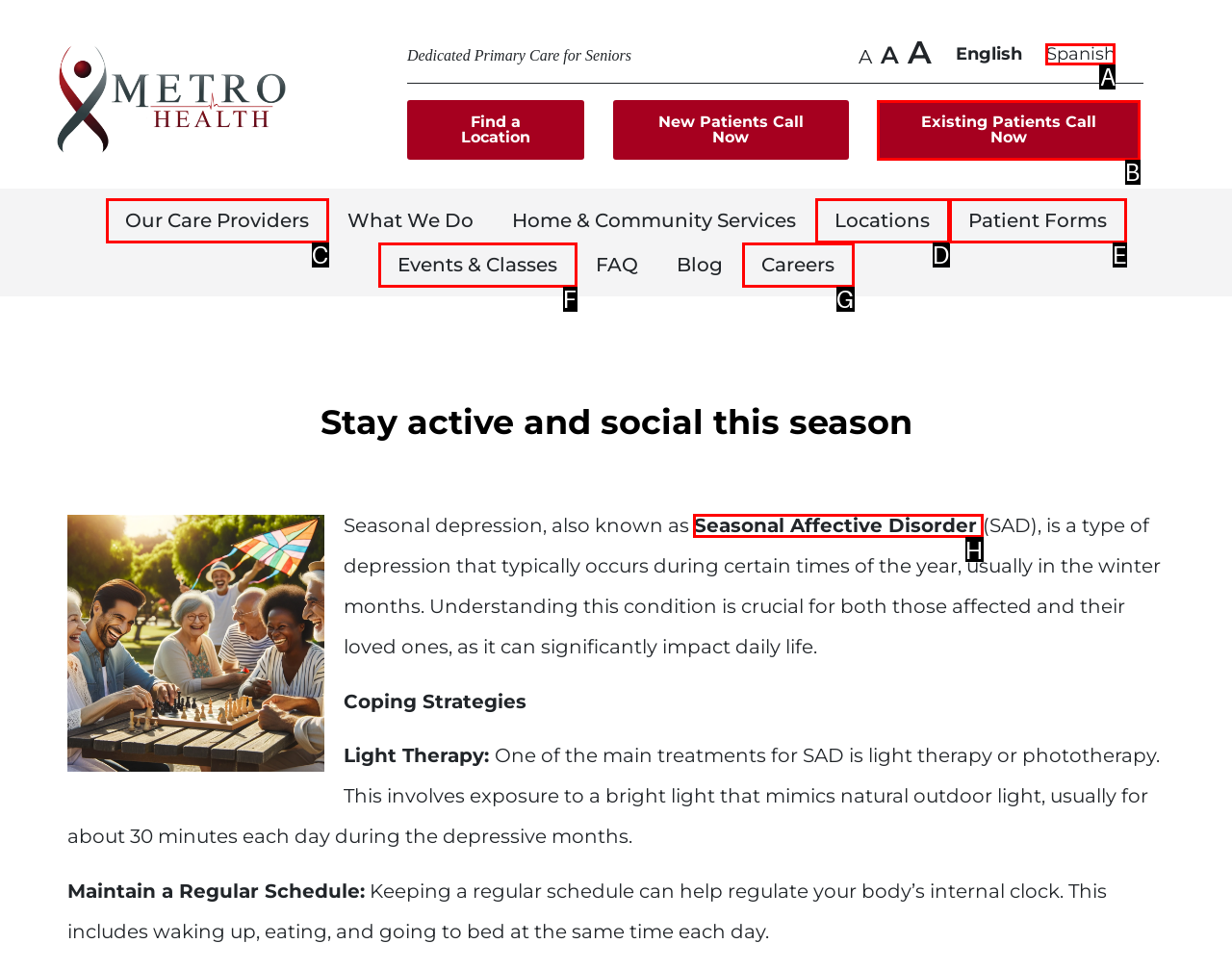To complete the instruction: Read about 'Seasonal Affective Disorder', which HTML element should be clicked?
Respond with the option's letter from the provided choices.

H